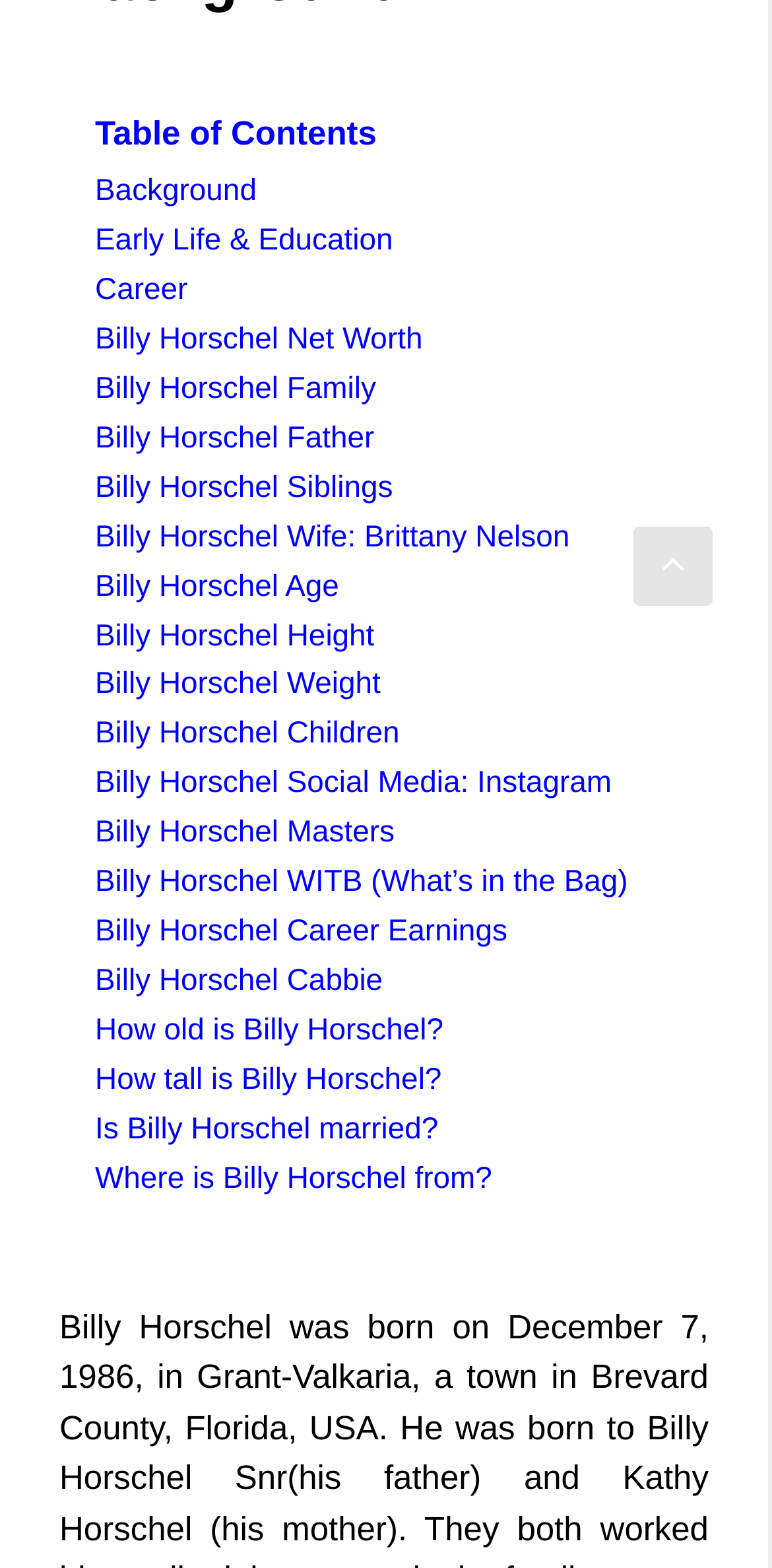Using the elements shown in the image, answer the question comprehensively: What is the title of the table of contents?

The title of the table of contents is 'Table of Contents' which is a StaticText element located at the top of the webpage with bounding box coordinates [0.123, 0.073, 0.488, 0.097].